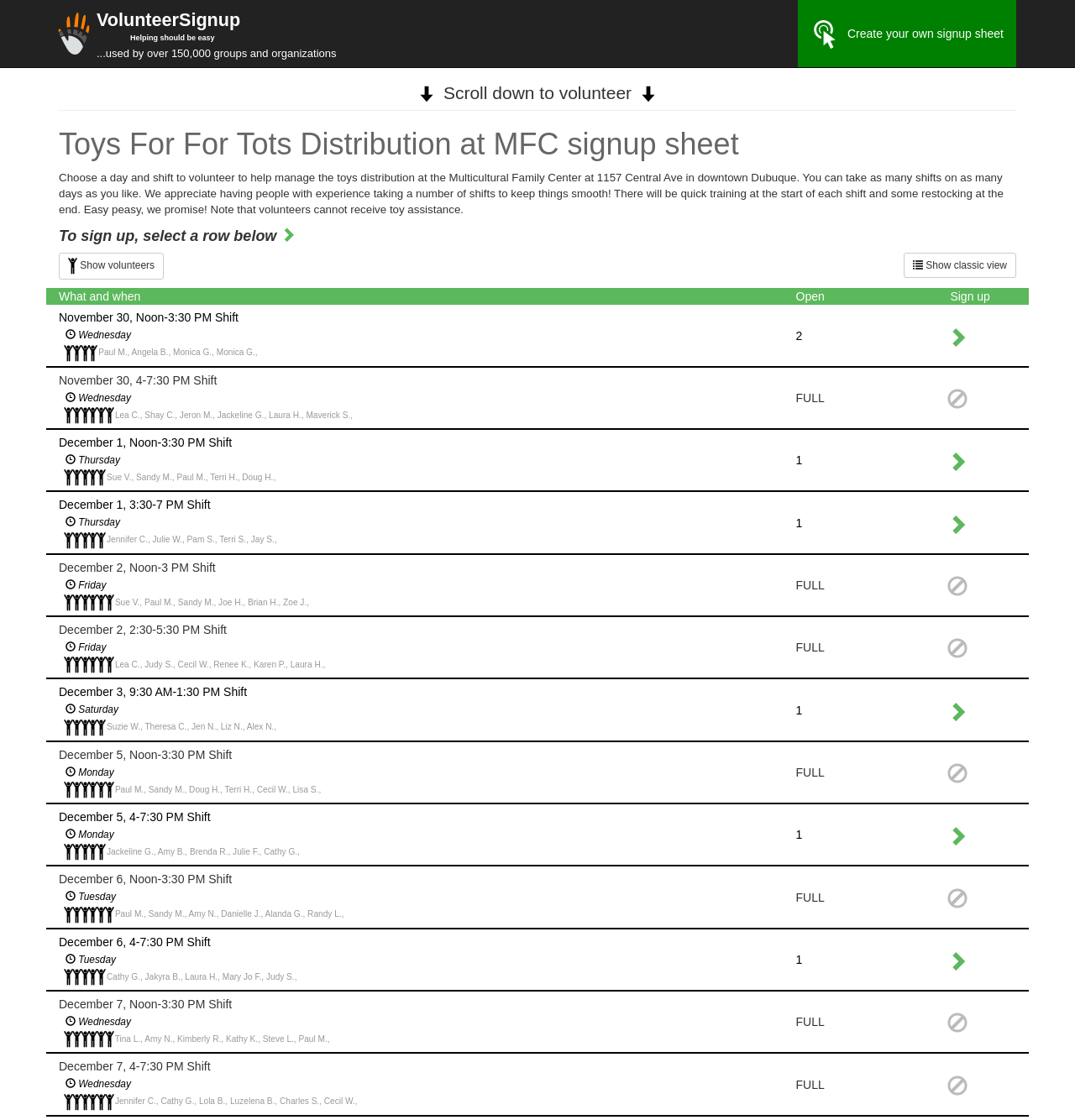Provide the bounding box coordinates of the section that needs to be clicked to accomplish the following instruction: "View December 1, 4-7:30 PM Shift."

[0.055, 0.333, 0.202, 0.345]